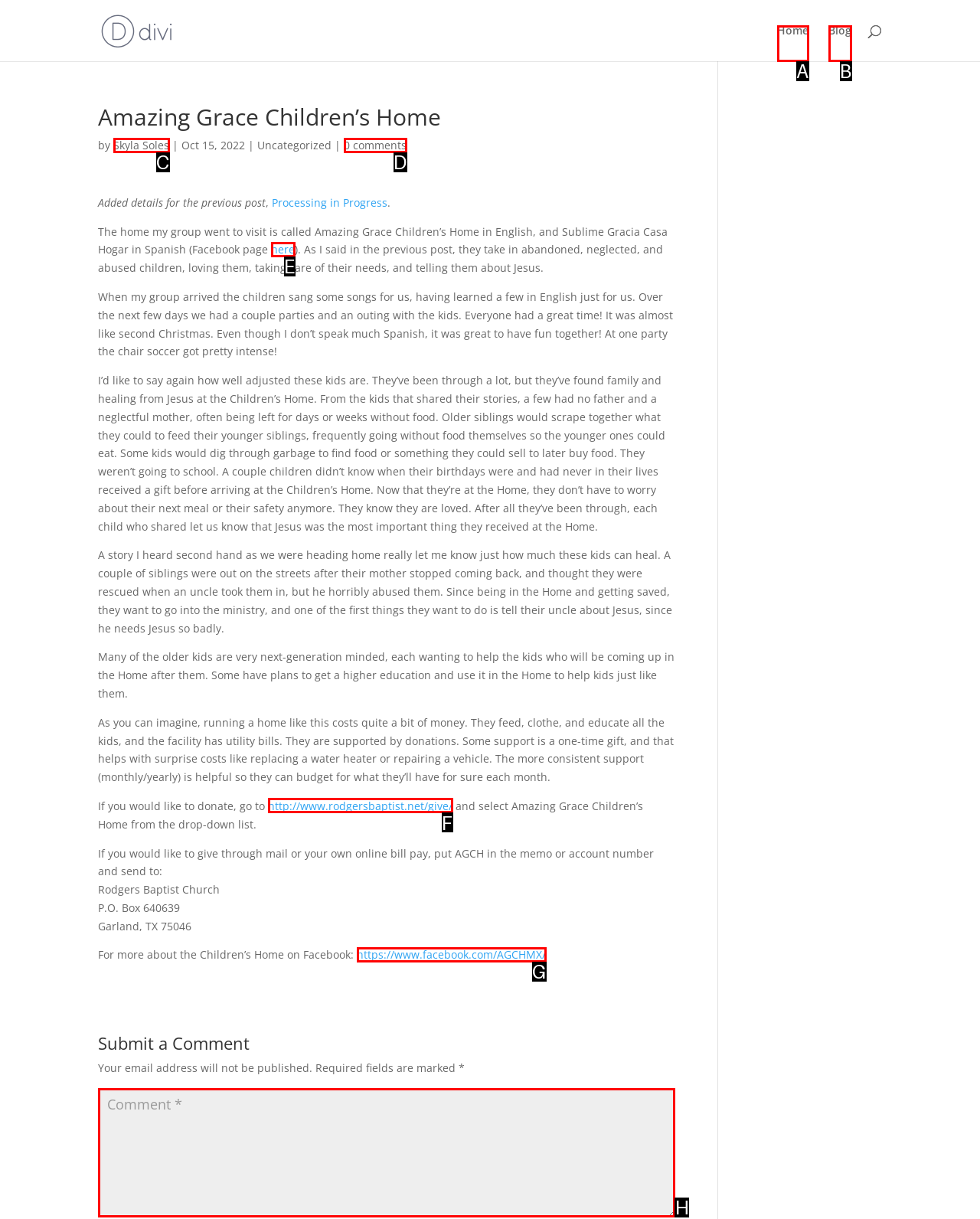Find the option that matches this description: 0 comments
Provide the matching option's letter directly.

D